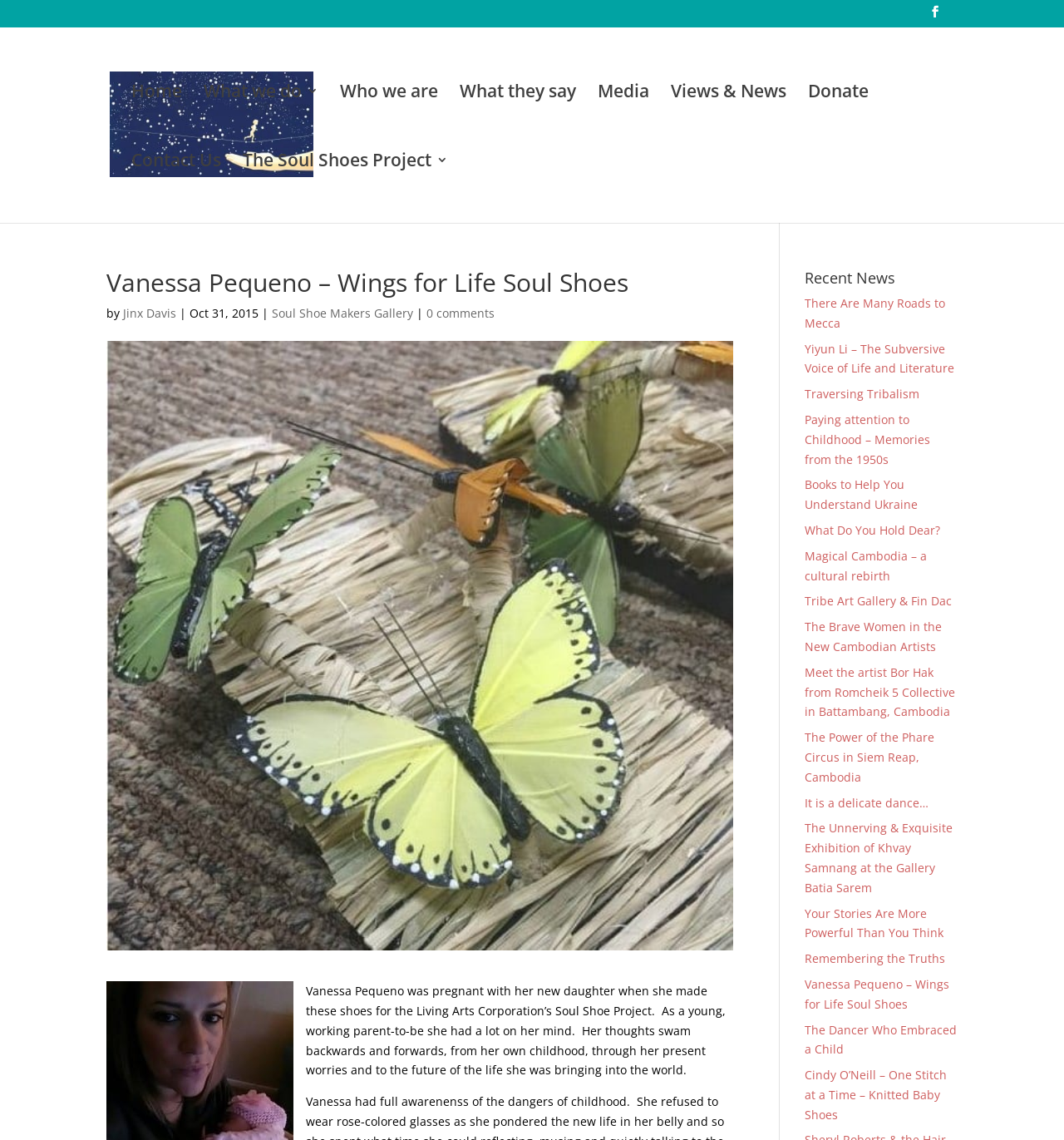Locate and generate the text content of the webpage's heading.

Vanessa Pequeno – Wings for Life Soul Shoes